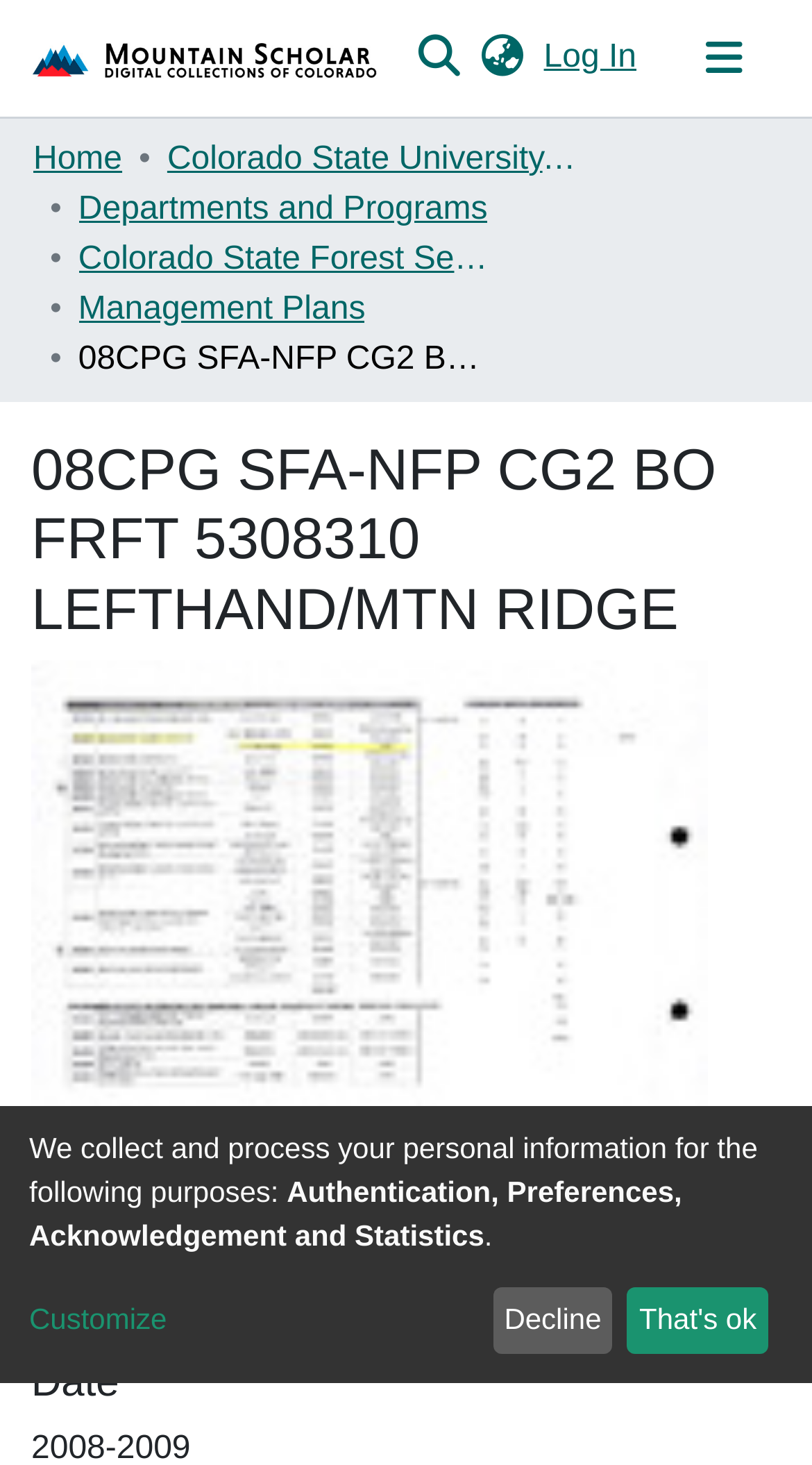Find the bounding box coordinates of the element to click in order to complete this instruction: "View file CSFS_11017_DIP.pdf". The bounding box coordinates must be four float numbers between 0 and 1, denoted as [left, top, right, bottom].

[0.059, 0.875, 0.674, 0.899]